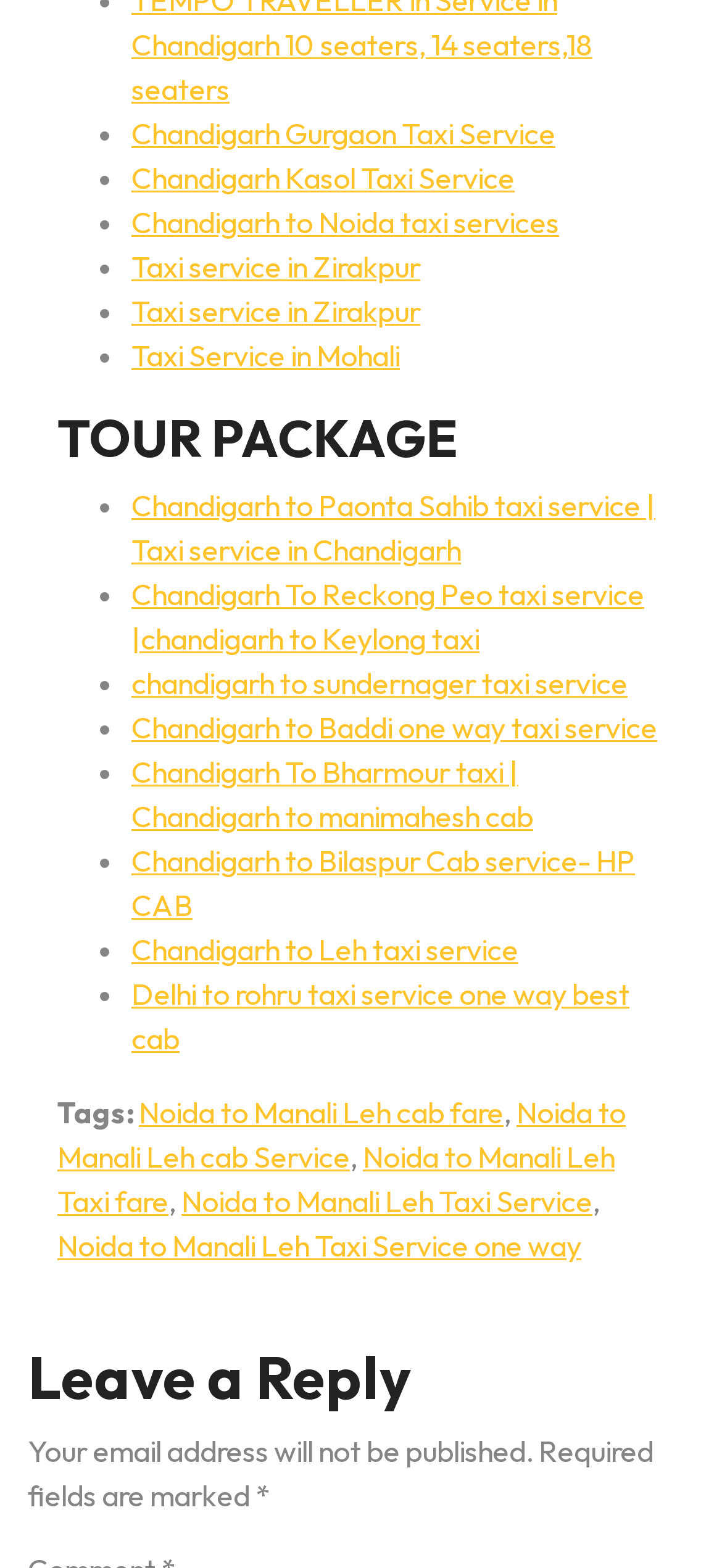Find the bounding box coordinates of the element to click in order to complete this instruction: "Click Leave a Reply". The bounding box coordinates must be four float numbers between 0 and 1, denoted as [left, top, right, bottom].

[0.038, 0.856, 0.962, 0.901]